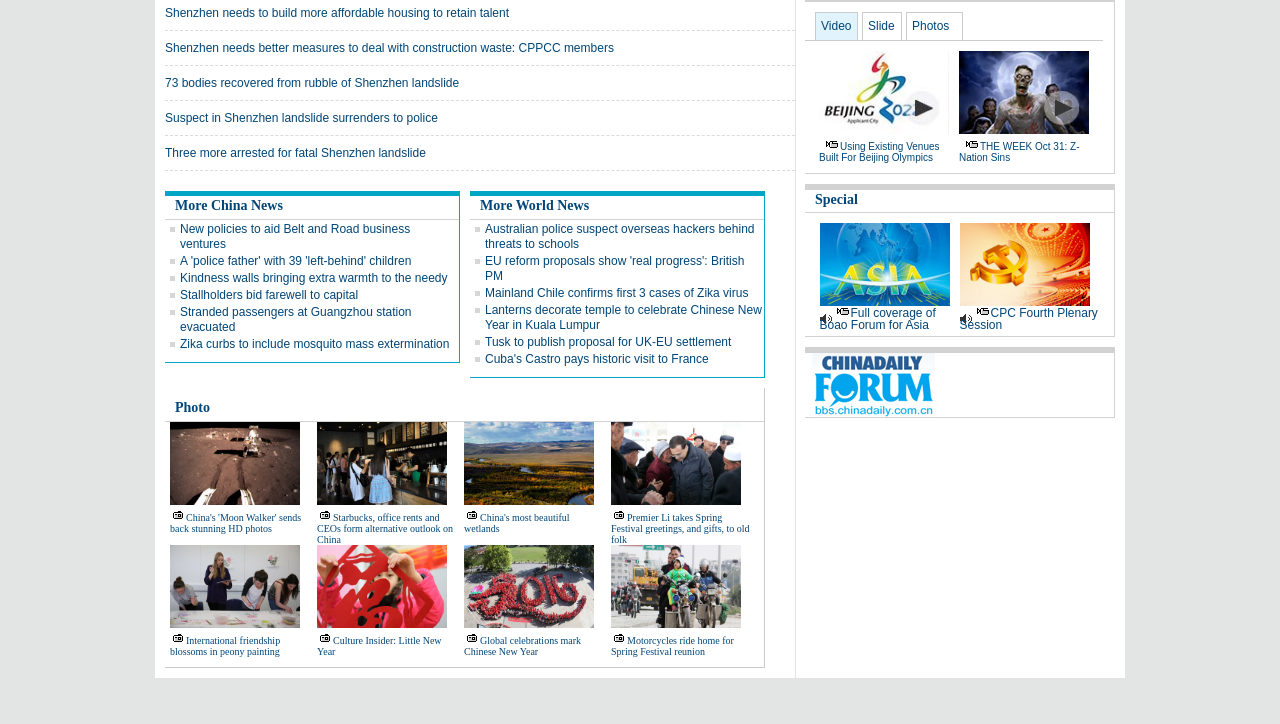Locate the bounding box coordinates of the clickable element to fulfill the following instruction: "Read 'A police father with 39 left-behind children'". Provide the coordinates as four float numbers between 0 and 1 in the format [left, top, right, bottom].

[0.141, 0.351, 0.321, 0.37]